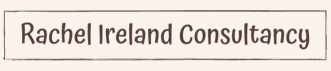Generate an elaborate caption for the given image.

The image features the logo of "Rachel Ireland Consultancy," designed in a simple yet elegant style. The text, presented in a warm brown color, reads "Rachel Ireland Consultancy," and is set against a soft, light background, enhancing its readability and visual appeal. This branding reflects the consultancy's mission of inspiring positive impact and meaningful work, resonating with their commitment to social change and motivation. The overall aesthetic is clean and inviting, suggesting a professional yet approachable ethos.